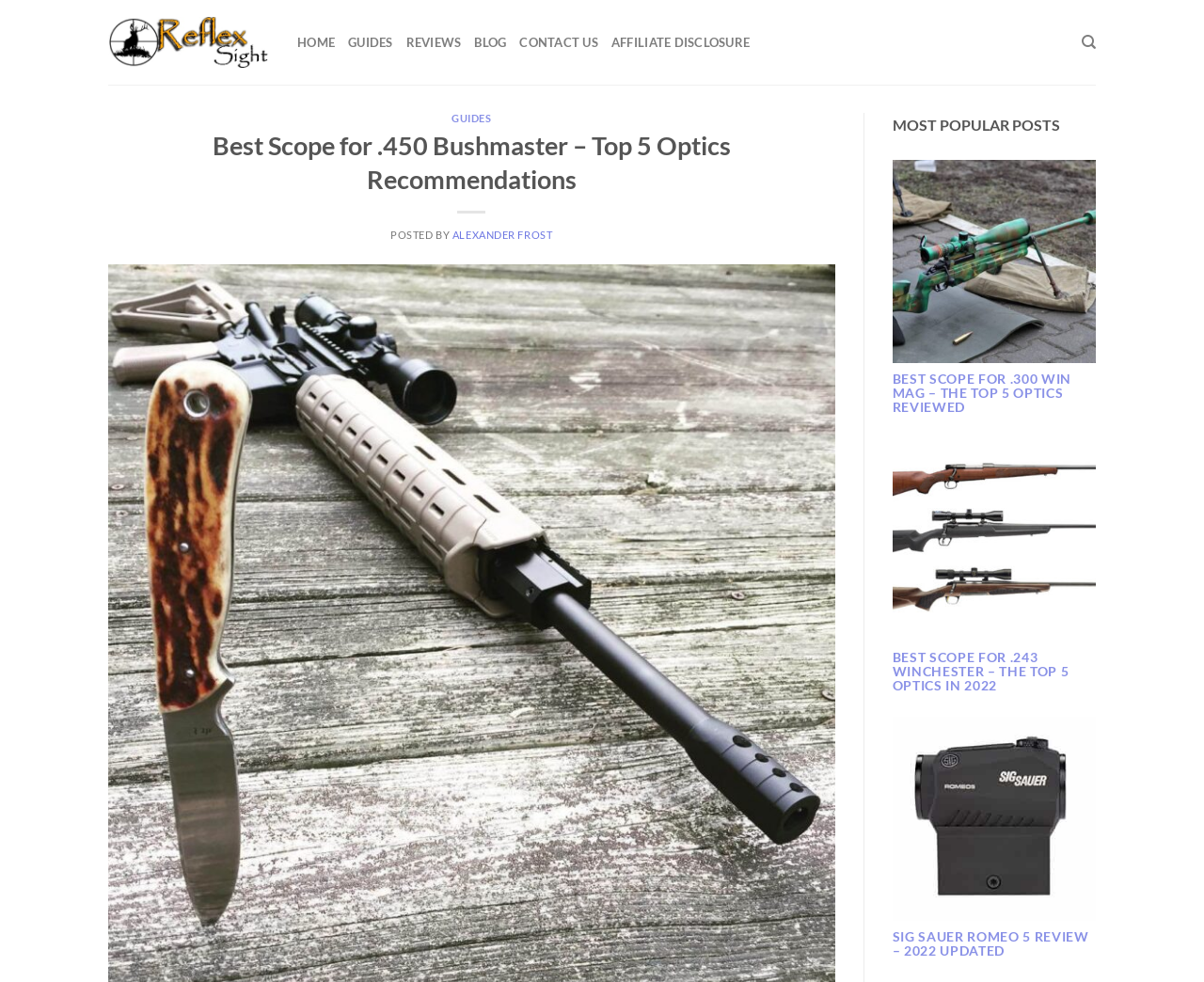What is the name of the author who posted the article?
Relying on the image, give a concise answer in one word or a brief phrase.

Alexander Frost